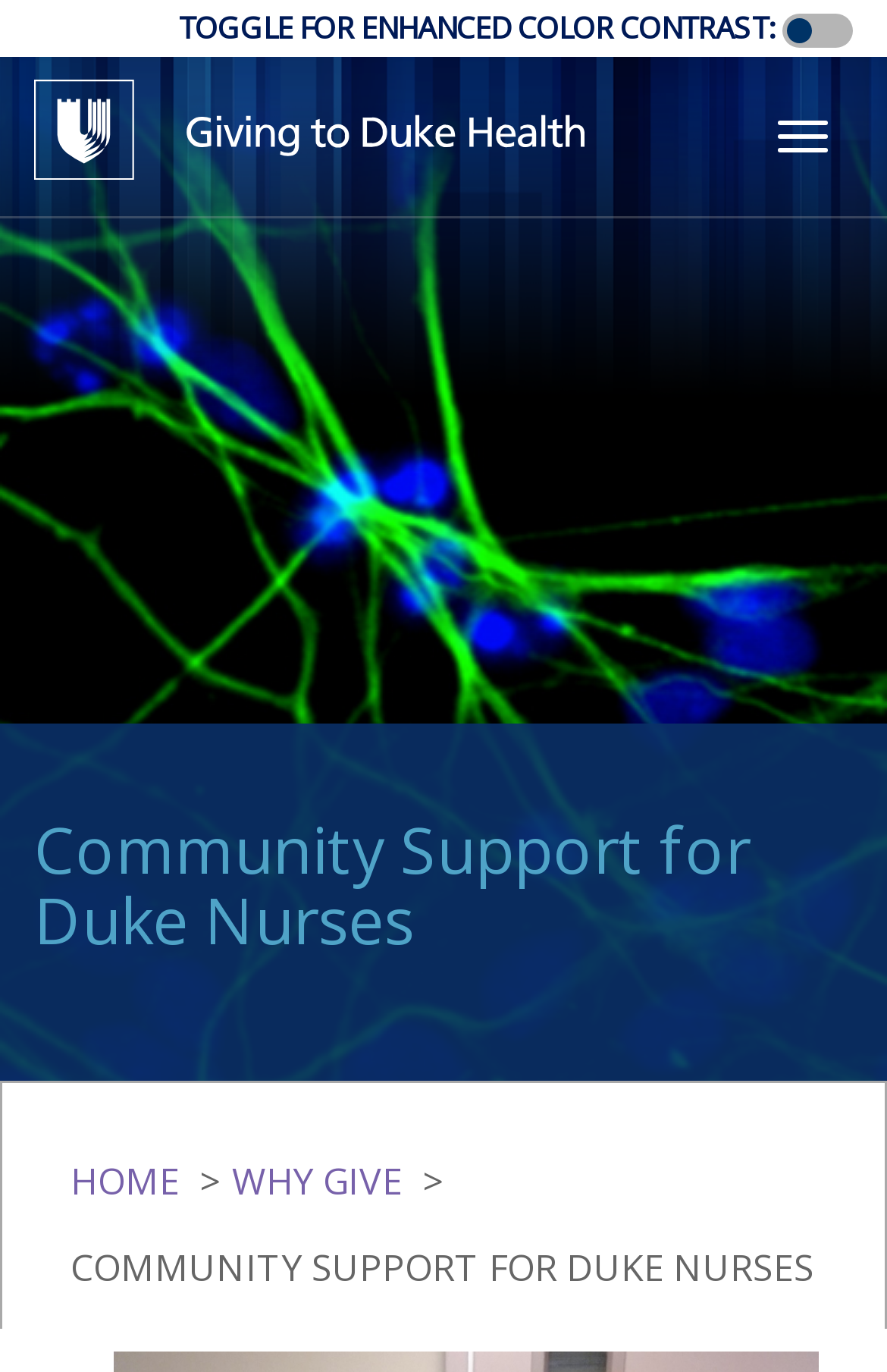Give a detailed account of the webpage, highlighting key information.

The webpage is about Community Support for Duke Nurses, as indicated by the title. At the top-left corner, there is a "Skip to main content" link. Next to it, on the same horizontal line, is a toggle button for enhanced color contrast, accompanied by a static text description. 

Below these elements, a mega menu is located, which contains four links: "Meet Grateful Patients", "Meet Physicians & Scientists", "Meet Medical & Nursing Students", and "Meet Medical & Nursing Alumni". These links are stacked vertically, with the first one starting from the top-left corner.

On the top-right corner, there is a "Toggle navigation" button, which controls the navigation bar. The navigation bar contains a "Home" link, accompanied by a small "Home" icon. 

Below the navigation bar, a large heading "Community Support for Duke Nurses" is centered horizontally. Underneath this heading, a breadcrumb navigation is displayed, showing the path "HOME > WHY GIVE > COMMUNITY SUPPORT FOR DUKE NURSES". The breadcrumb navigation consists of three links: "HOME", "WHY GIVE", and a static text "COMMUNITY SUPPORT FOR DUKE NURSES".